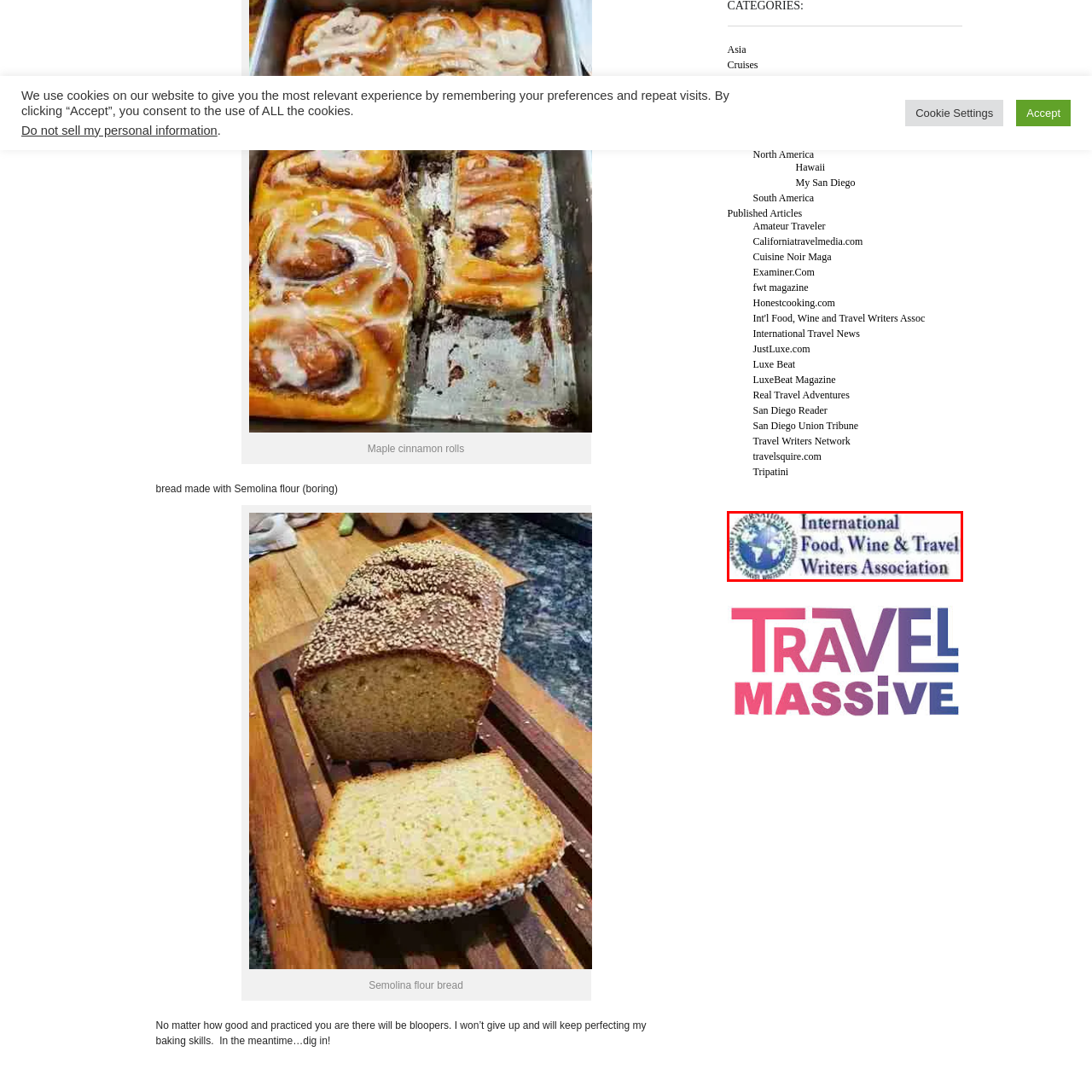Examine the red-bounded region in the image and describe it in detail.

The image features the logo of the International Food, Wine & Travel Writers Association. This organization serves as a professional group for writers, bloggers, and content creators in the culinary and travel sectors, fostering connections and promoting excellence in food and travel journalism. The logo prominently displays a globe, symbolizing global connections in the fields of food, wine, and travel, with the association's name elegantly styled alongside it.